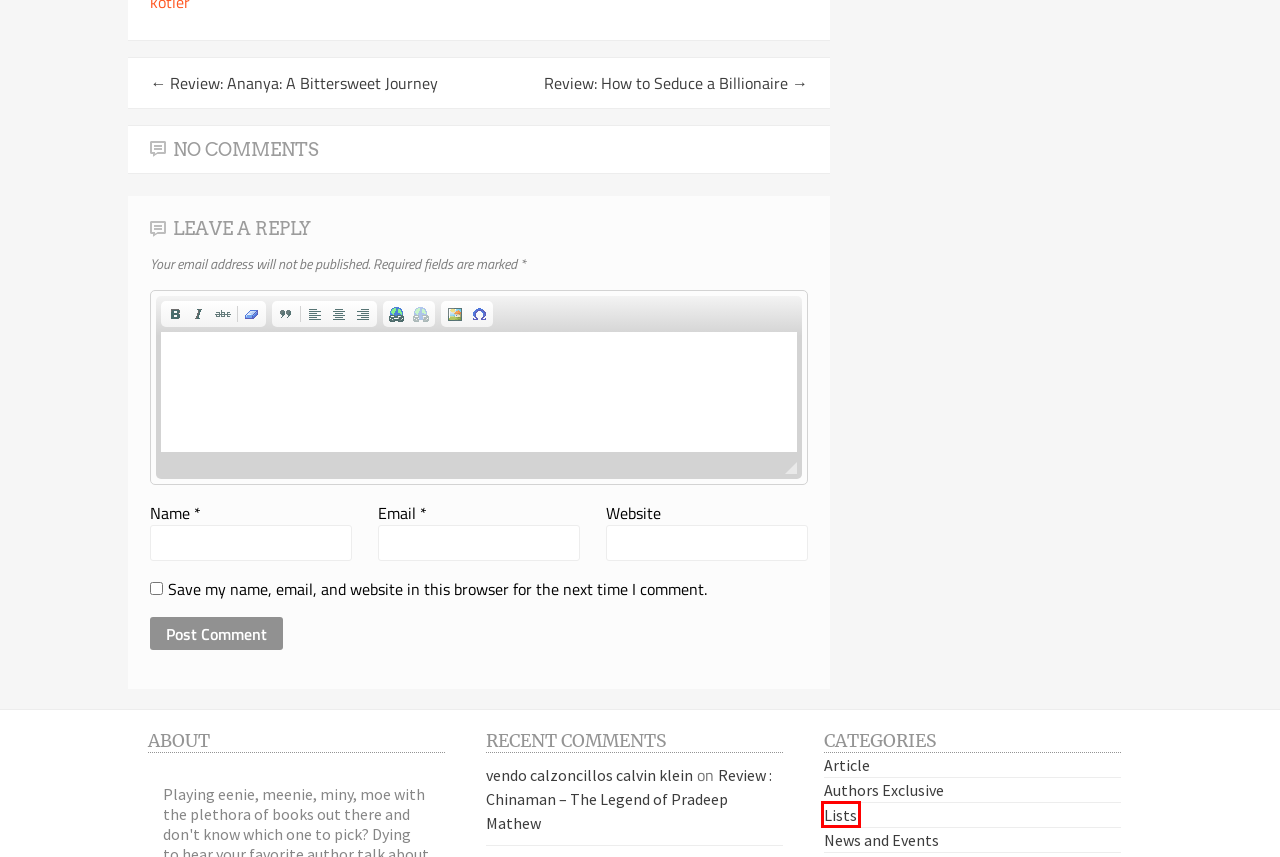Analyze the screenshot of a webpage with a red bounding box and select the webpage description that most accurately describes the new page resulting from clicking the element inside the red box. Here are the candidates:
A. Review Archives - Bookish
B. Review: Ananya: A Bittersweet Journey - Bookish
C. Review: How to Seduce a Billionaire - Bookish
D. the rise of superman review Archives - Bookish
E. Authors Exclusive Archives - Bookish
F. News and Events Archives - Bookish
G. Lists Archives - Bookish
H. Review : Chinaman - The Legend of Pradeep Mathew - Bookish

G